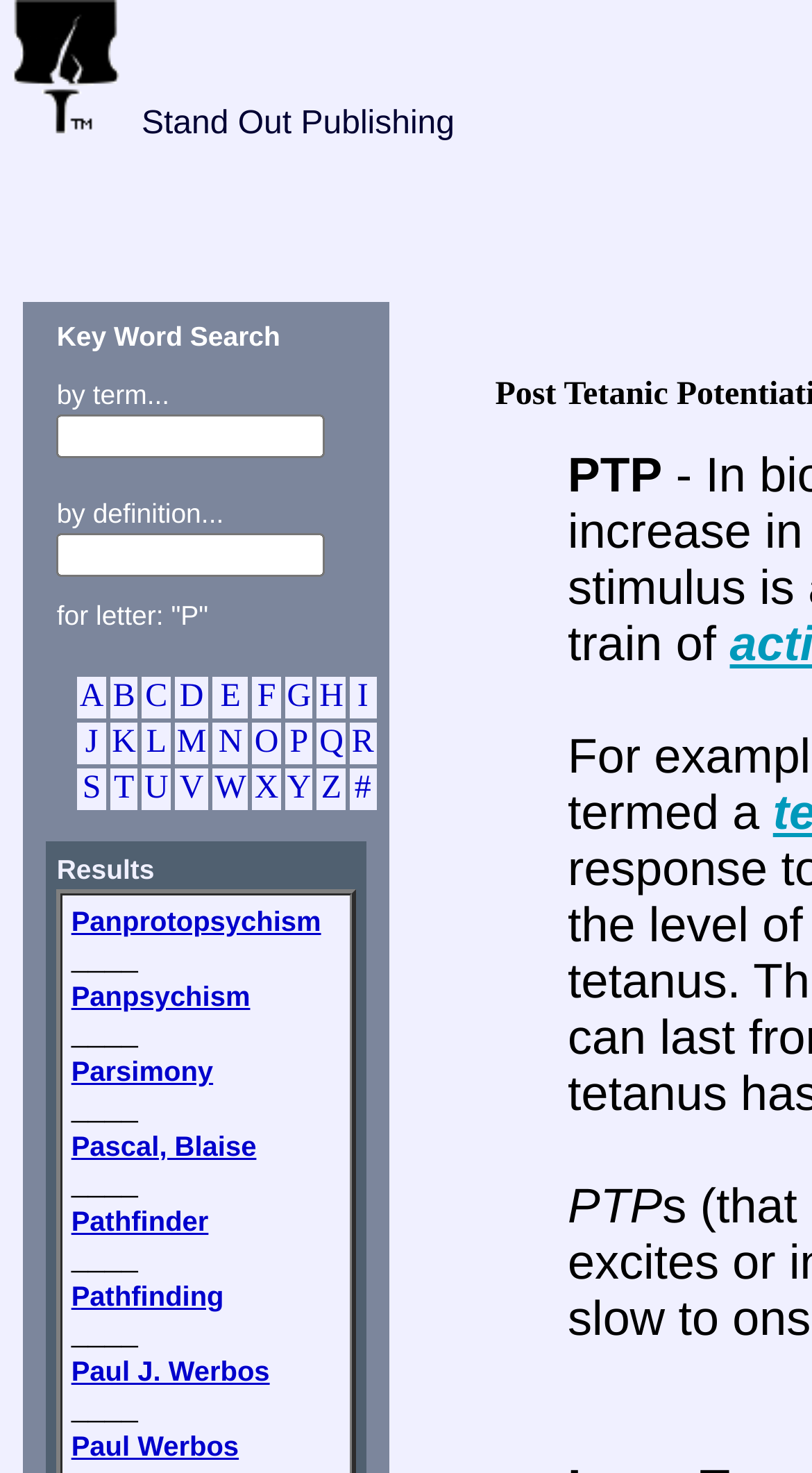How many rows are in the grid table?
Please answer the question with a single word or phrase, referencing the image.

3